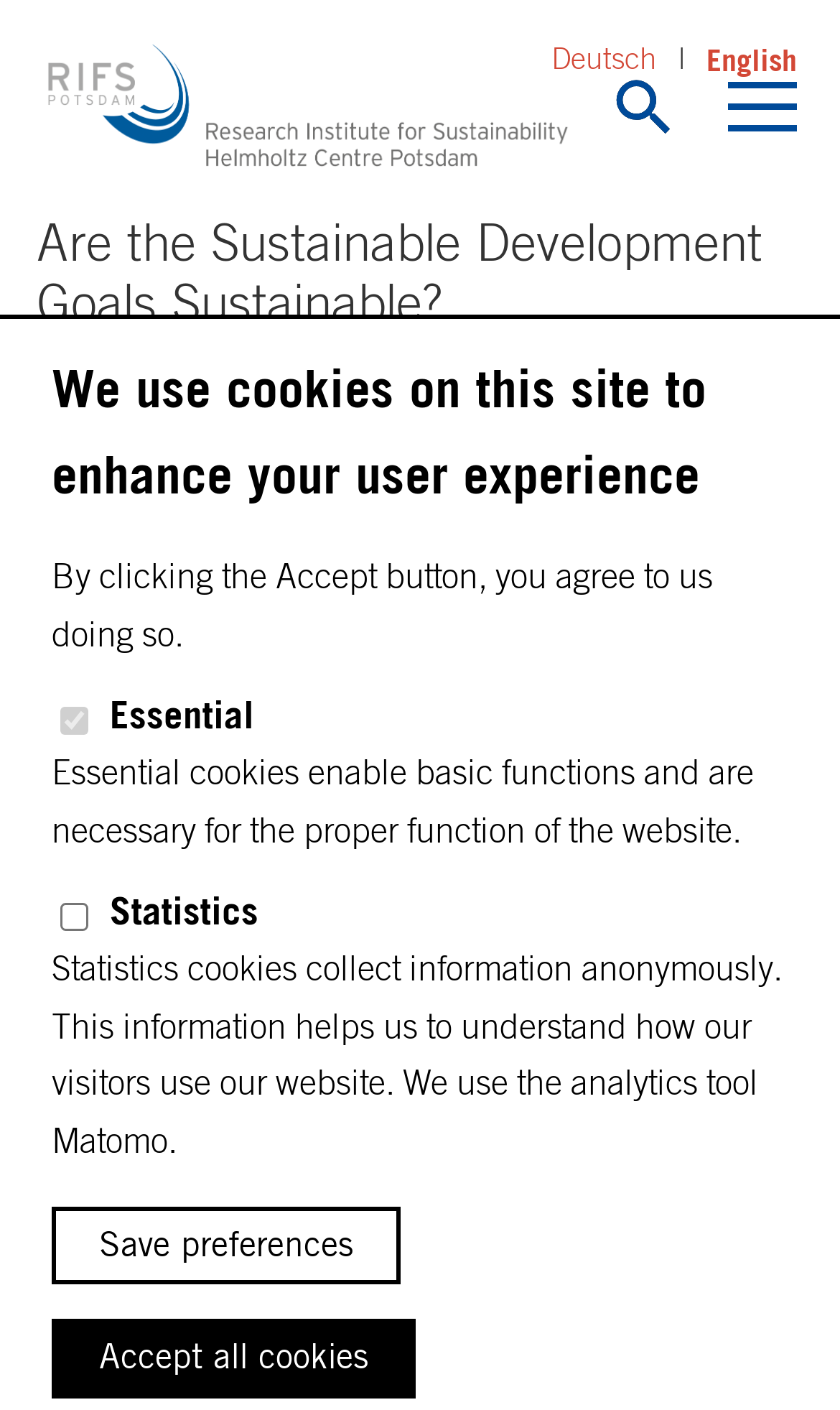Please provide a short answer using a single word or phrase for the question:
What is the language of the webpage?

English